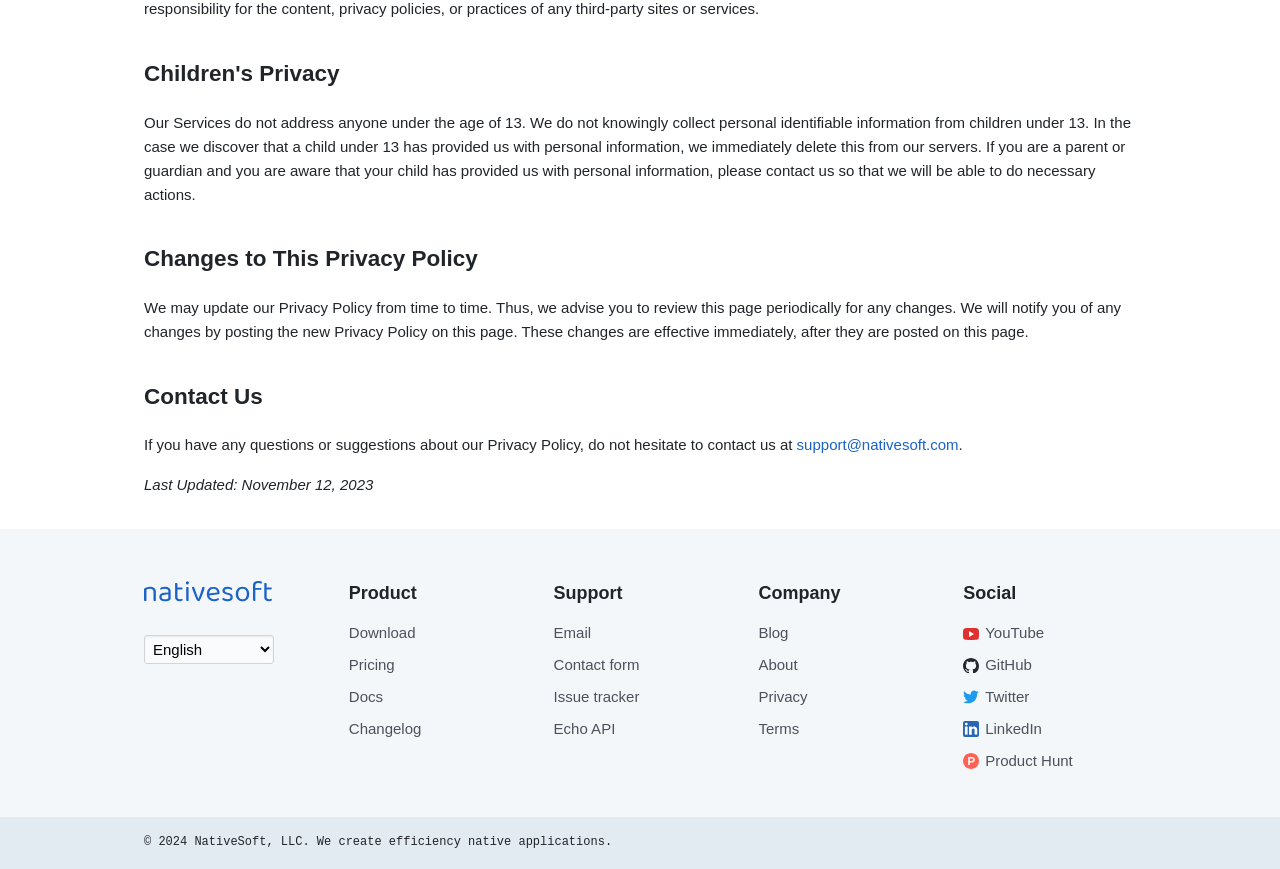Using the information in the image, give a comprehensive answer to the question: 
What is the minimum age for using the services?

The answer can be found in the first paragraph of the webpage, which states 'Our Services do not address anyone under the age of 13.' This implies that the minimum age for using the services is 13.